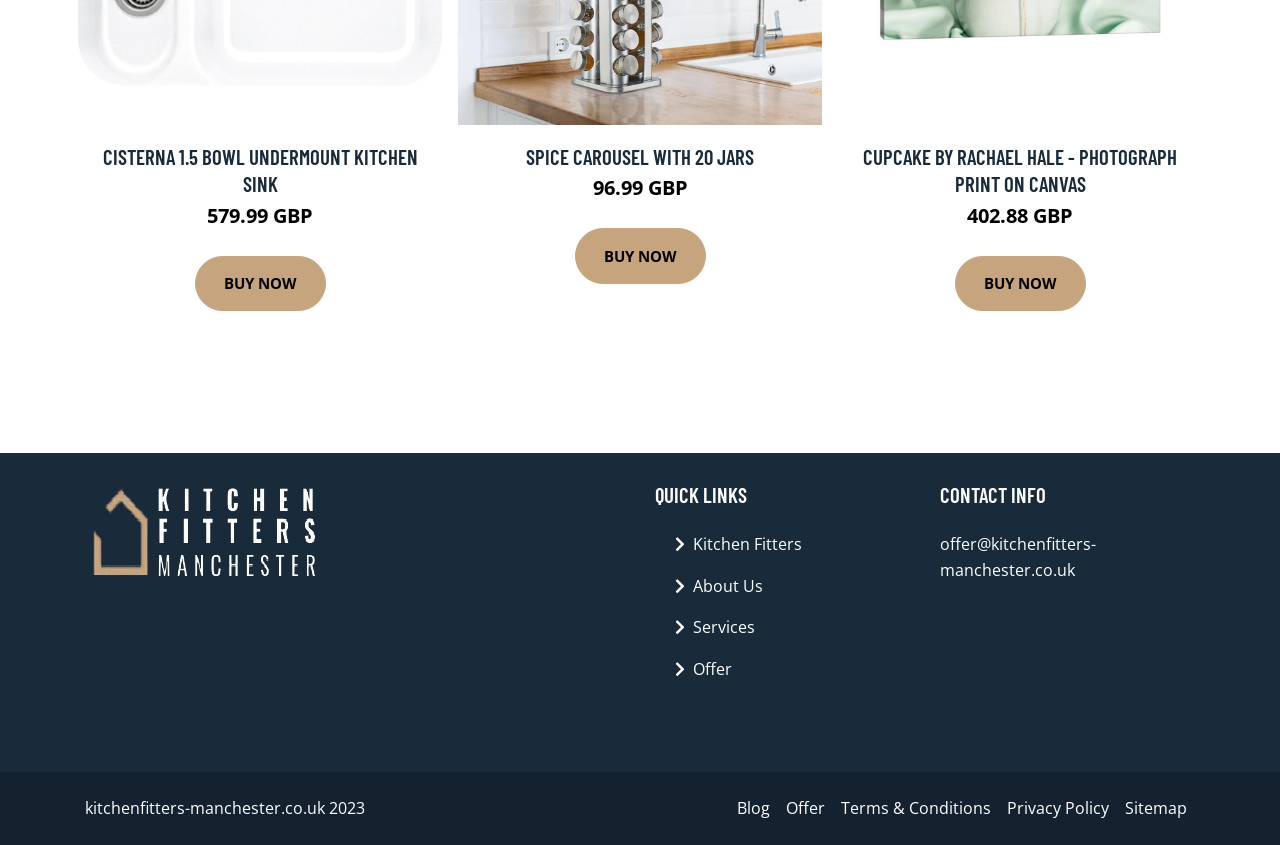Specify the bounding box coordinates of the area that needs to be clicked to achieve the following instruction: "Read the blog".

[0.57, 0.942, 0.608, 0.972]